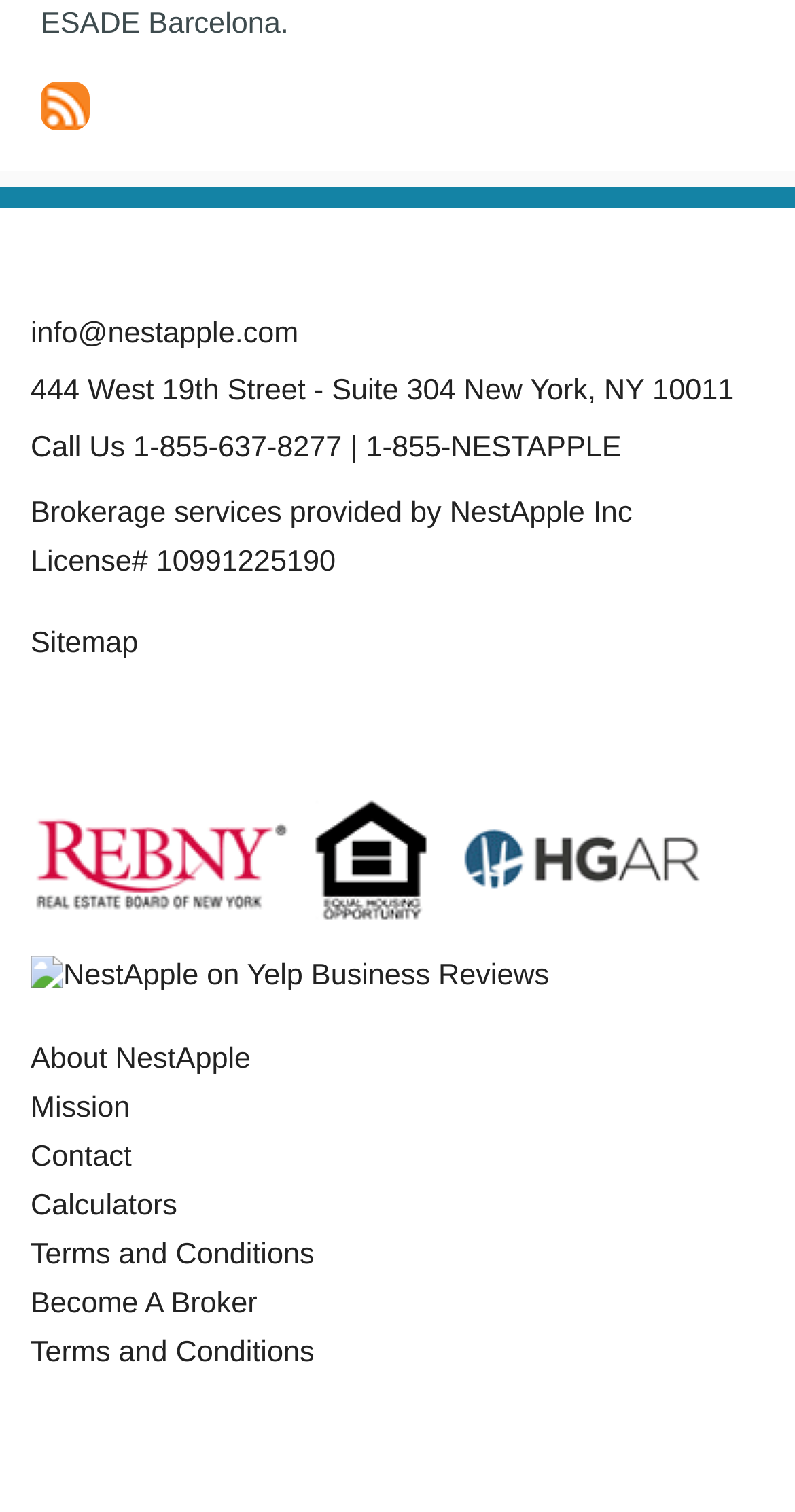Locate the bounding box of the UI element based on this description: "Become A Broker". Provide four float numbers between 0 and 1 as [left, top, right, bottom].

[0.038, 0.852, 0.324, 0.873]